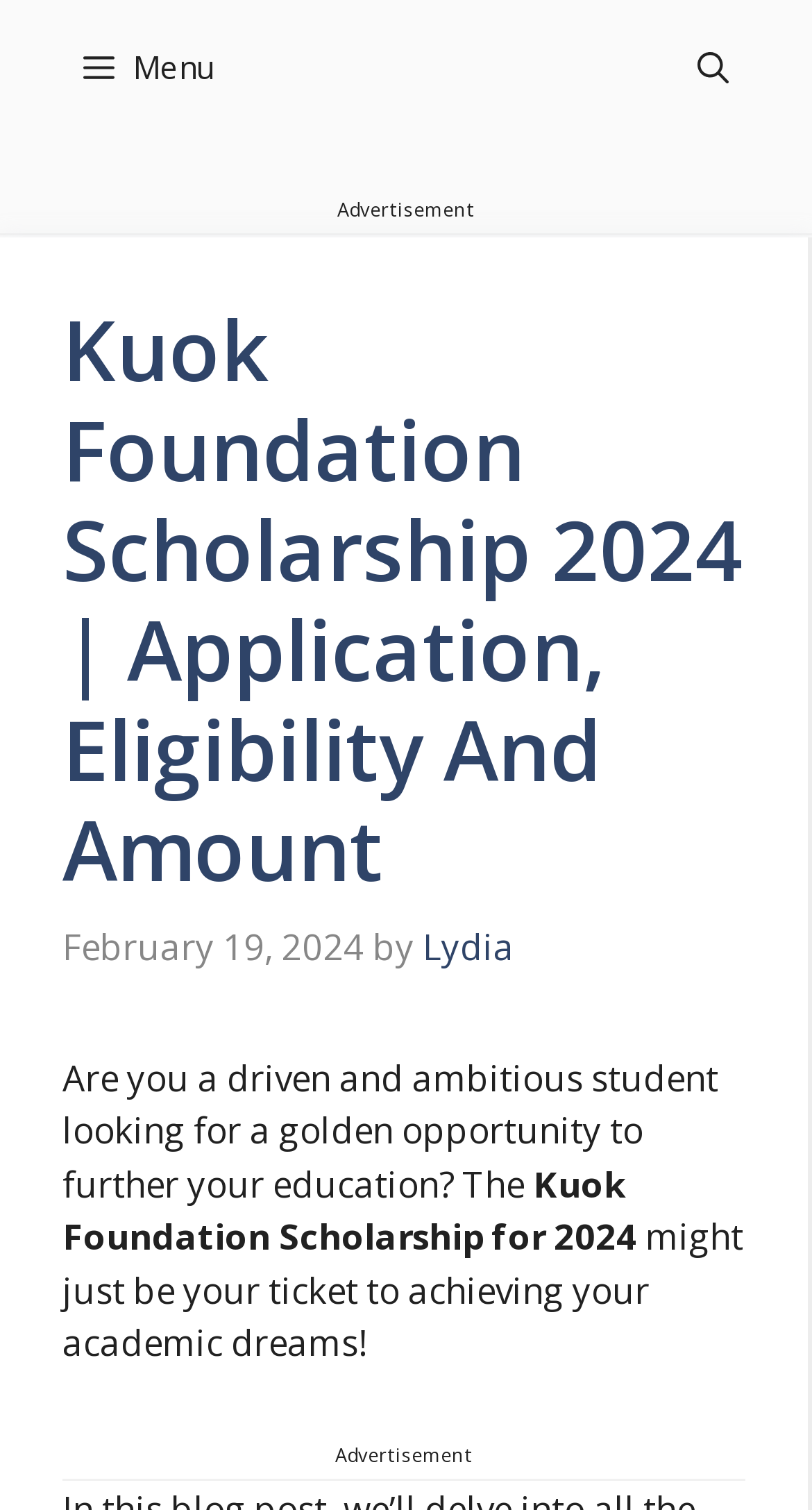Carefully observe the image and respond to the question with a detailed answer:
What is the name of the scholarship?

The name of the scholarship can be found in the text 'Kuok Foundation Scholarship for 2024' which is located in the main content area of the webpage, indicating that the webpage is about this specific scholarship.